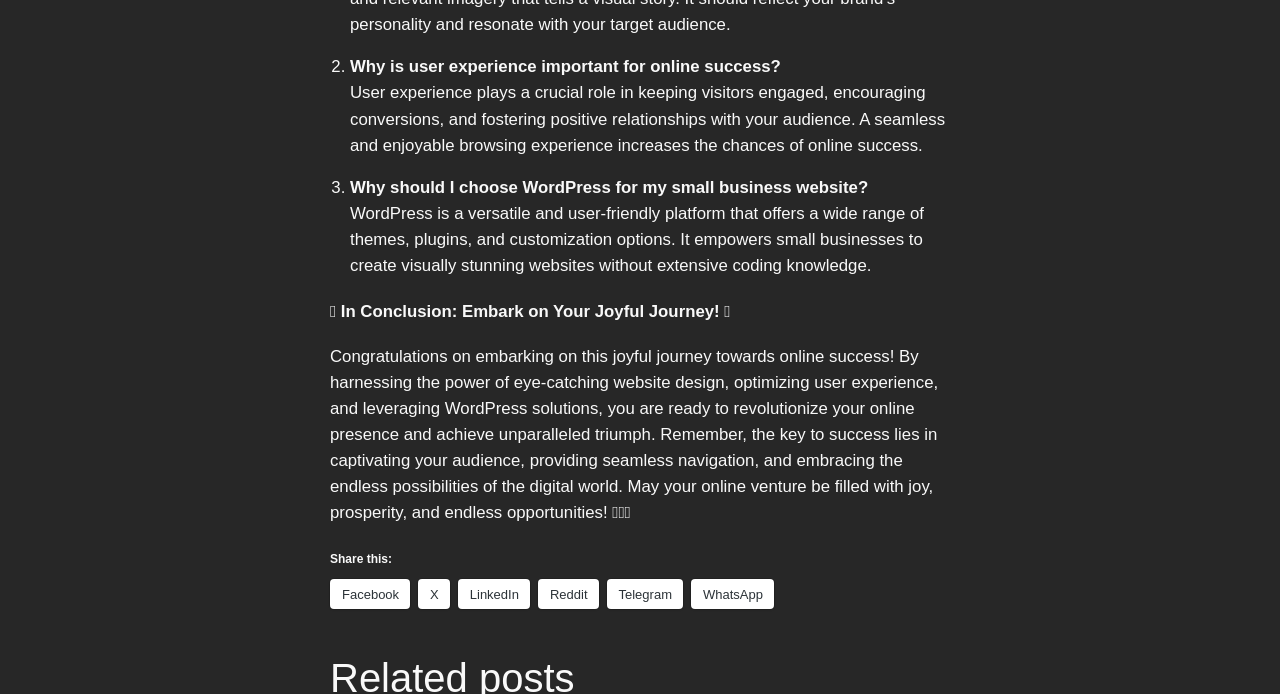Identify the bounding box coordinates for the UI element mentioned here: "WhatsApp". Provide the coordinates as four float values between 0 and 1, i.e., [left, top, right, bottom].

[0.54, 0.834, 0.605, 0.877]